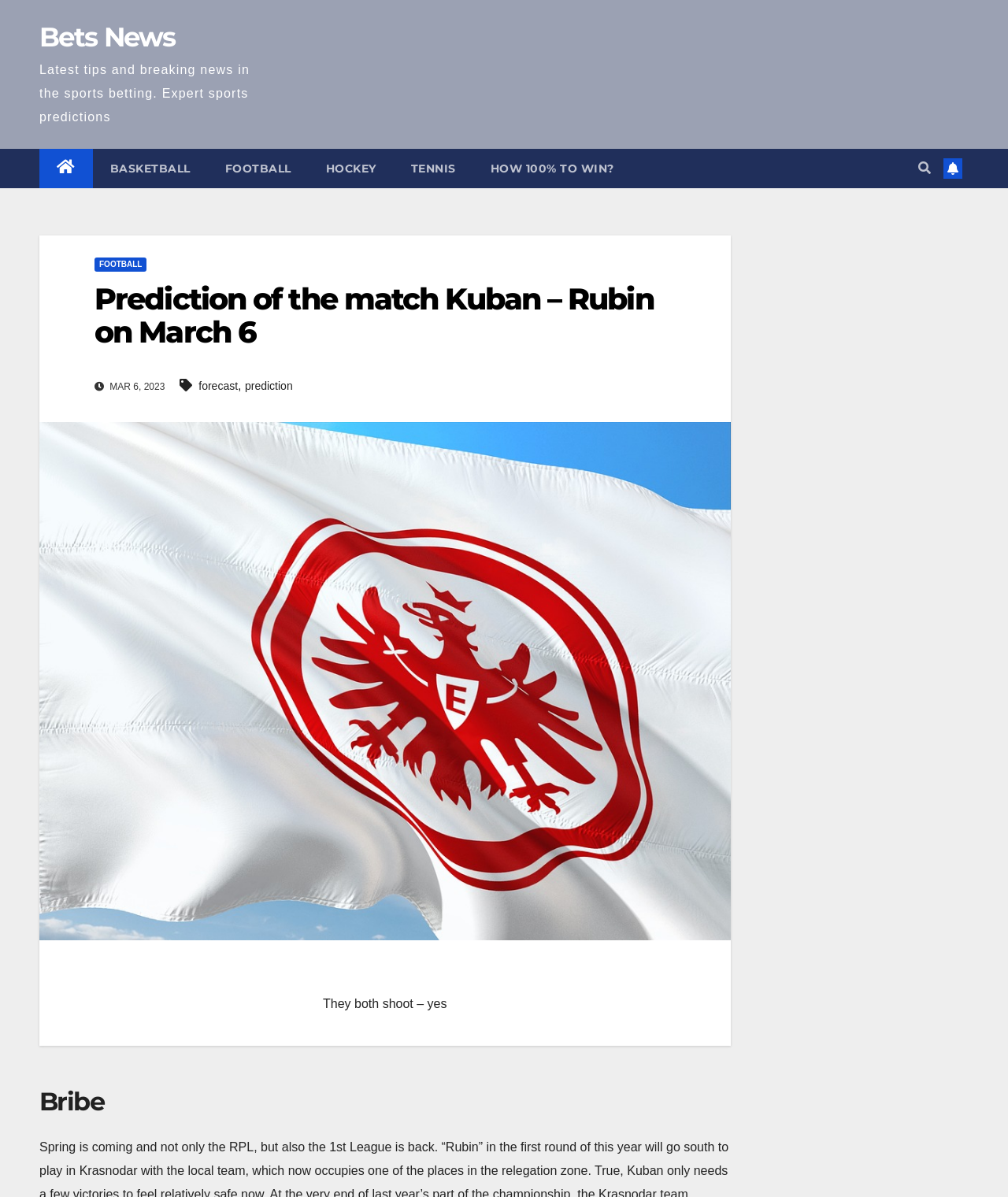What type of sports are available on this website?
Please provide a single word or phrase as your answer based on the screenshot.

Multiple sports